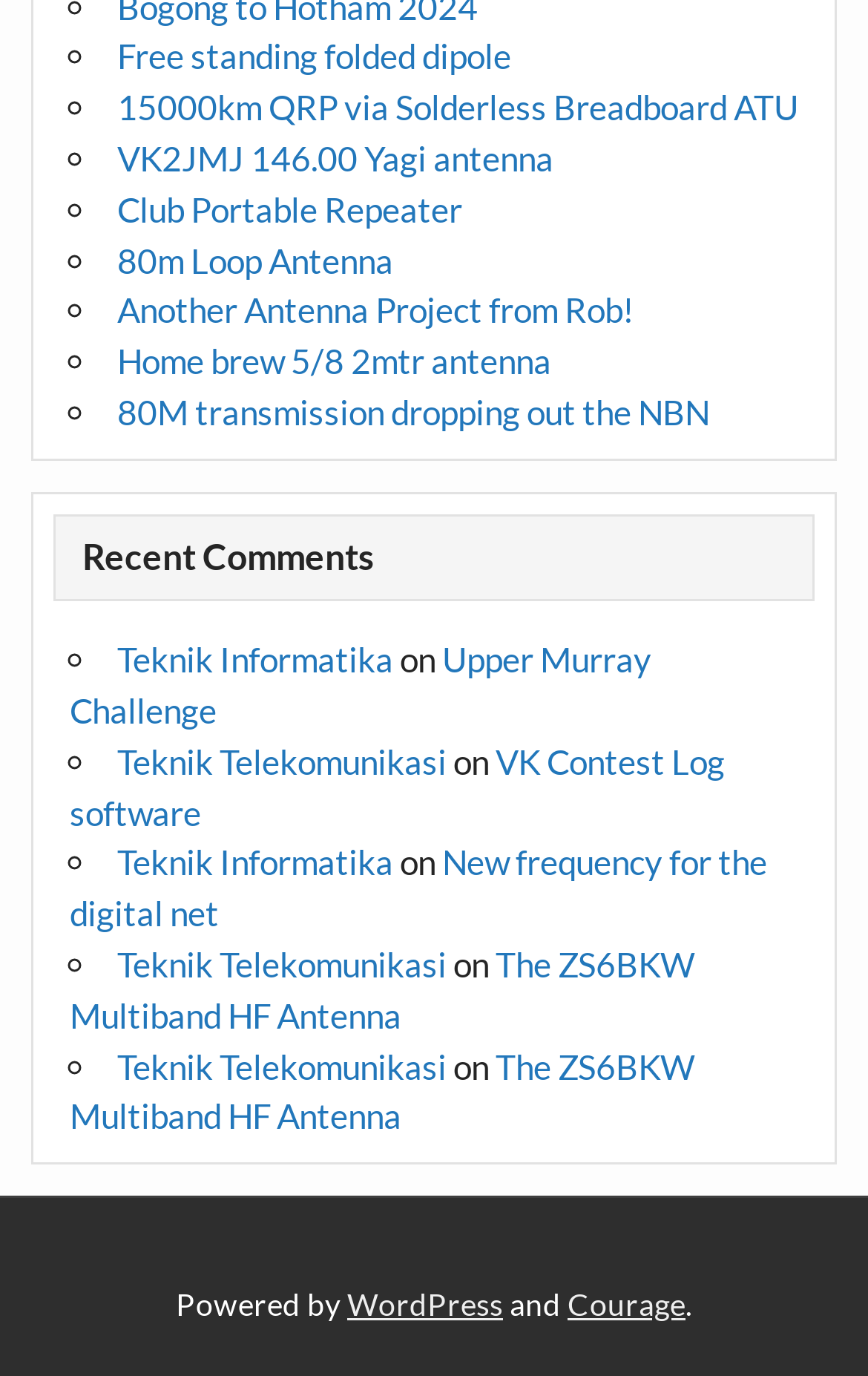Could you locate the bounding box coordinates for the section that should be clicked to accomplish this task: "Click on the ImmuniWeb link".

None